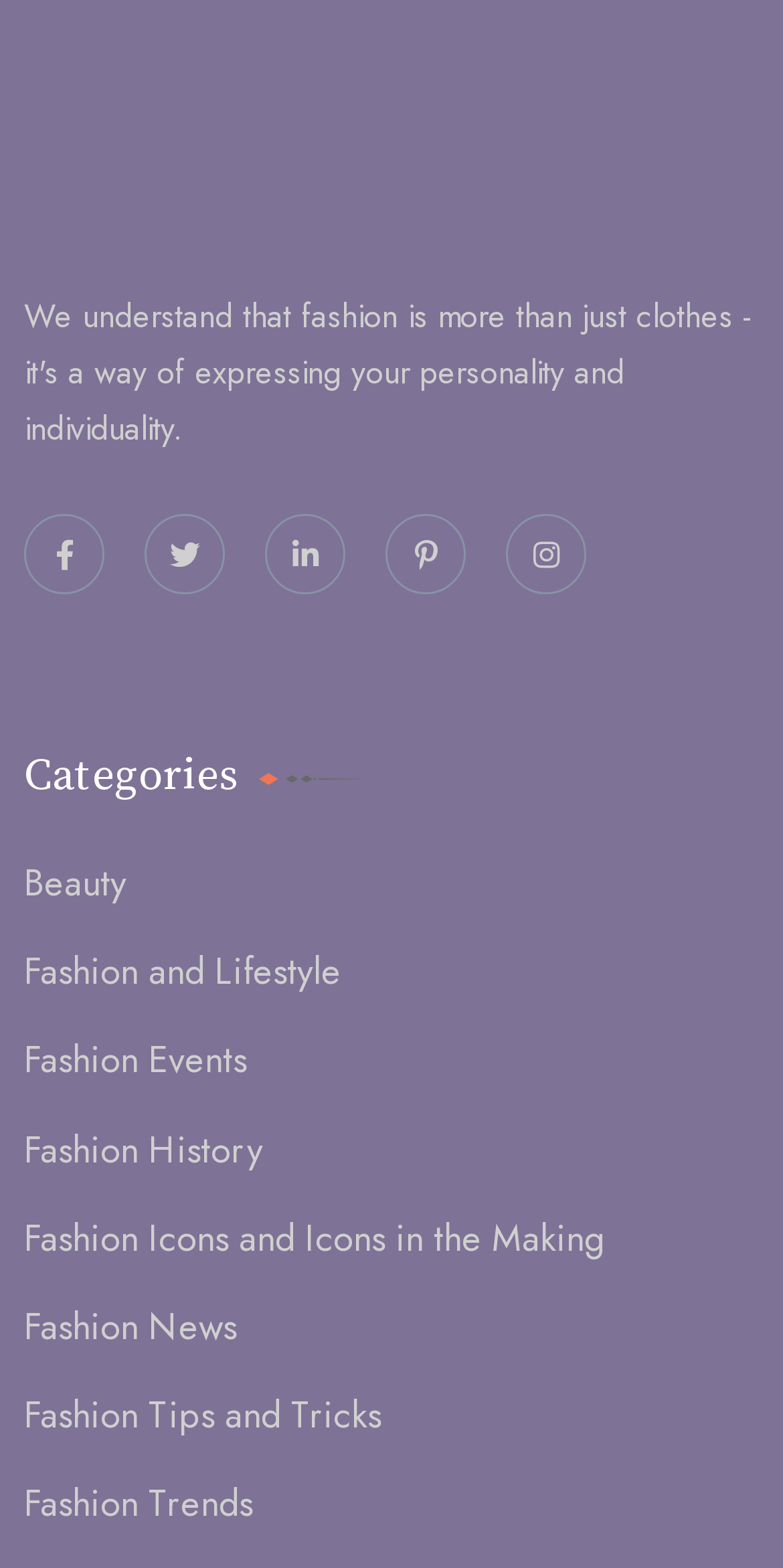Please identify the bounding box coordinates of the region to click in order to complete the task: "Browse Fashion Trends". The coordinates must be four float numbers between 0 and 1, specified as [left, top, right, bottom].

[0.031, 0.944, 0.323, 0.976]